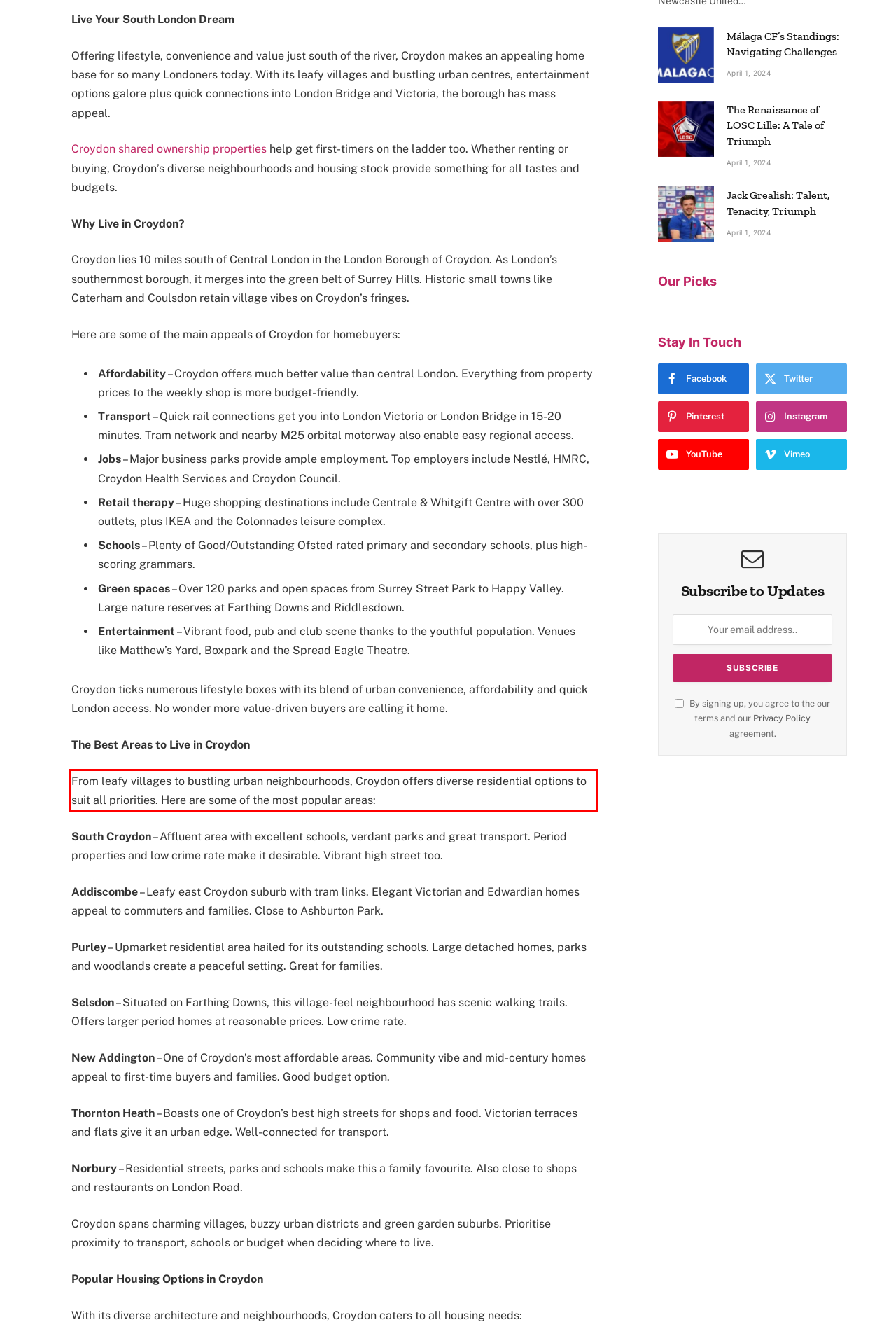Please analyze the provided webpage screenshot and perform OCR to extract the text content from the red rectangle bounding box.

From leafy villages to bustling urban neighbourhoods, Croydon offers diverse residential options to suit all priorities. Here are some of the most popular areas: